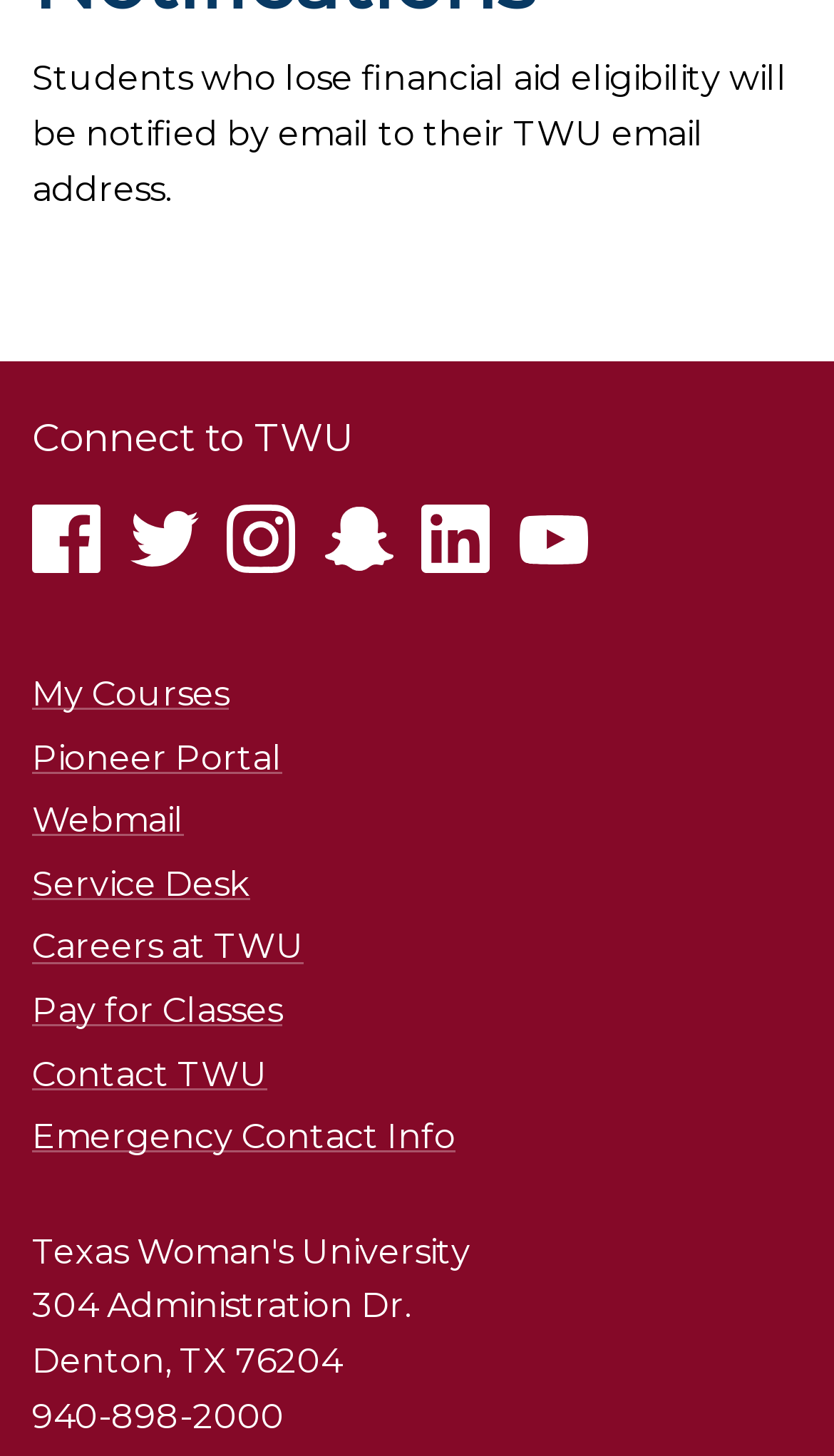Analyze the image and deliver a detailed answer to the question: What is the notification method for students who lose financial aid eligibility?

I found the notification method for students who lose financial aid eligibility by reading the static text element at the top of the webpage, which mentions that students will be notified by email to their TWU email address.